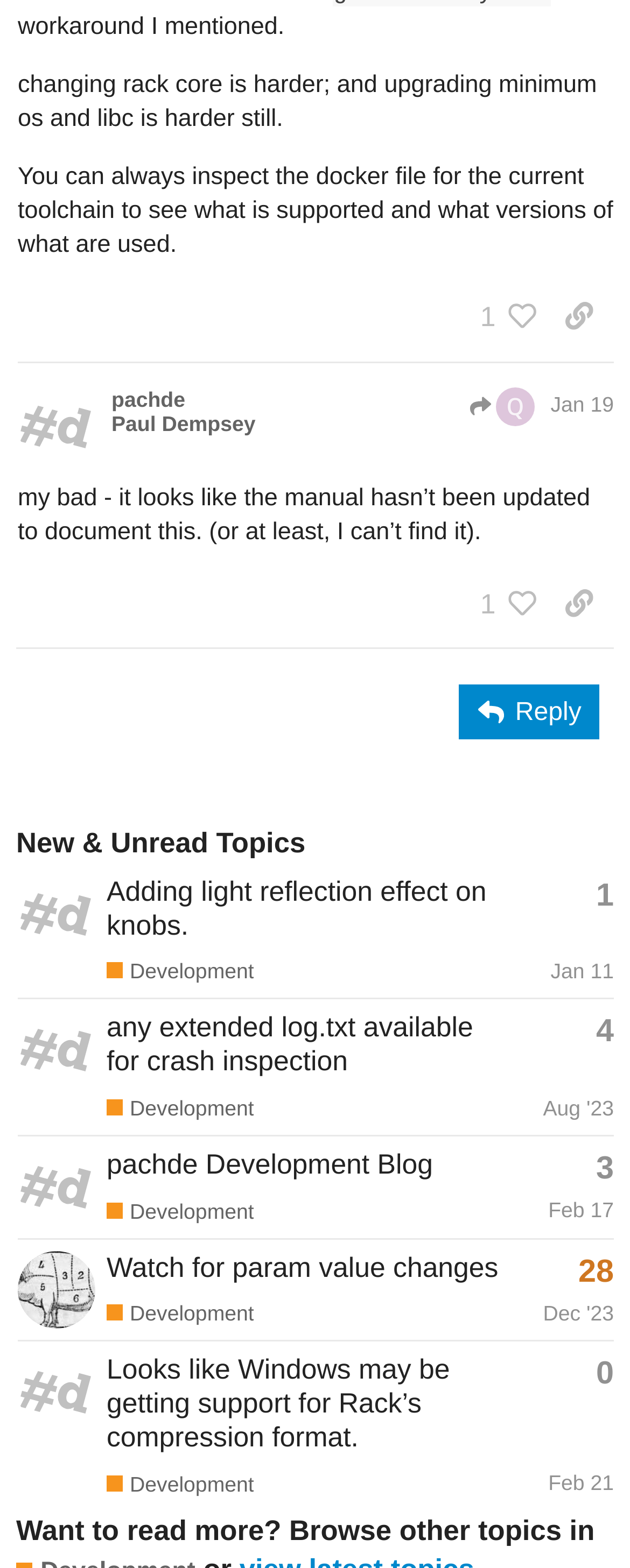Identify the bounding box coordinates for the region of the element that should be clicked to carry out the instruction: "Add to cart". The bounding box coordinates should be four float numbers between 0 and 1, i.e., [left, top, right, bottom].

None